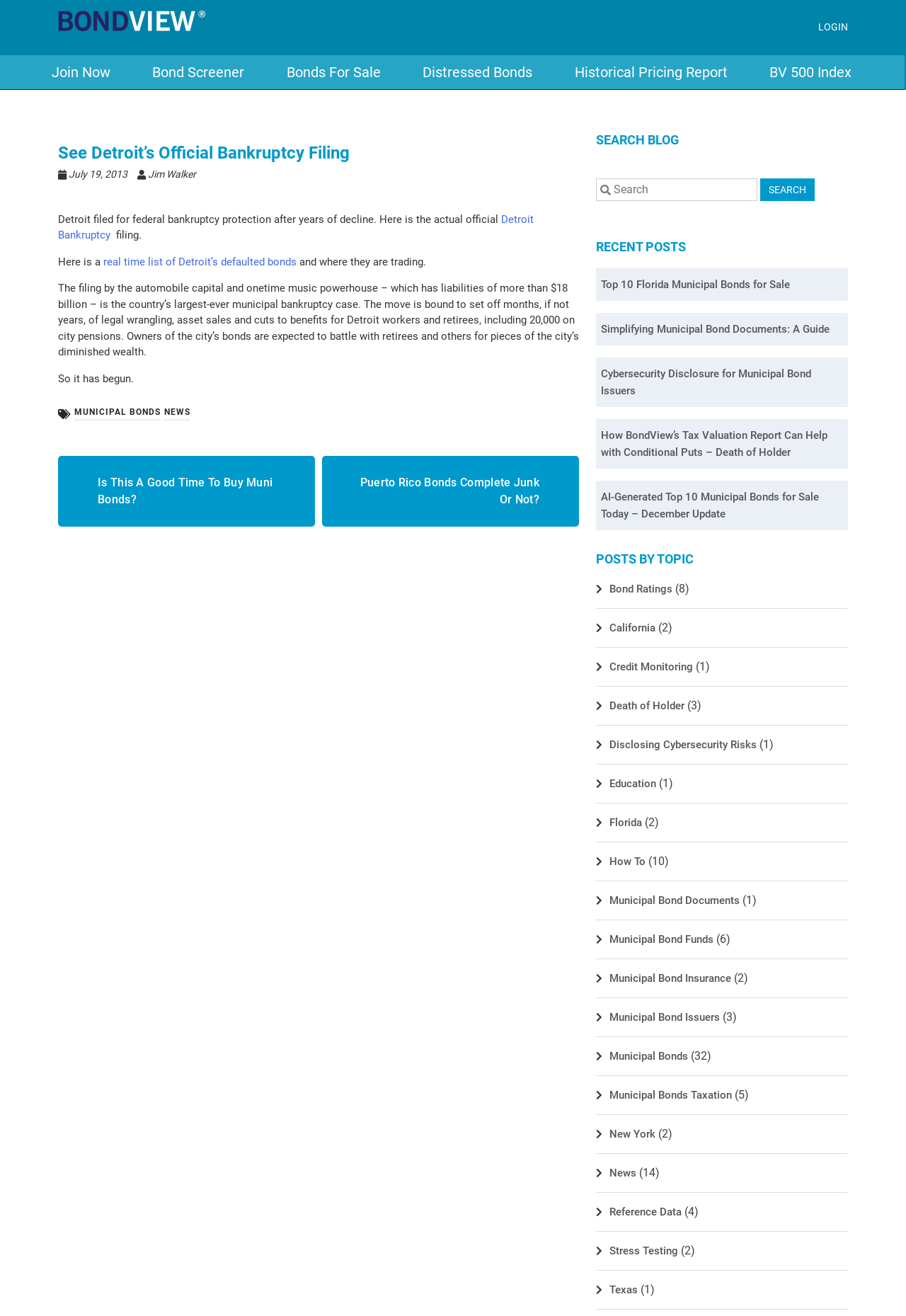Using the information in the image, give a comprehensive answer to the question: 
What is the name of the blog or website?

I can see the logo 'bondviewlogo' at the top of the webpage, which suggests that the name of the blog or website is BondView. Additionally, the webpage has a navigation menu with links to various sections of the website, which further supports this conclusion.